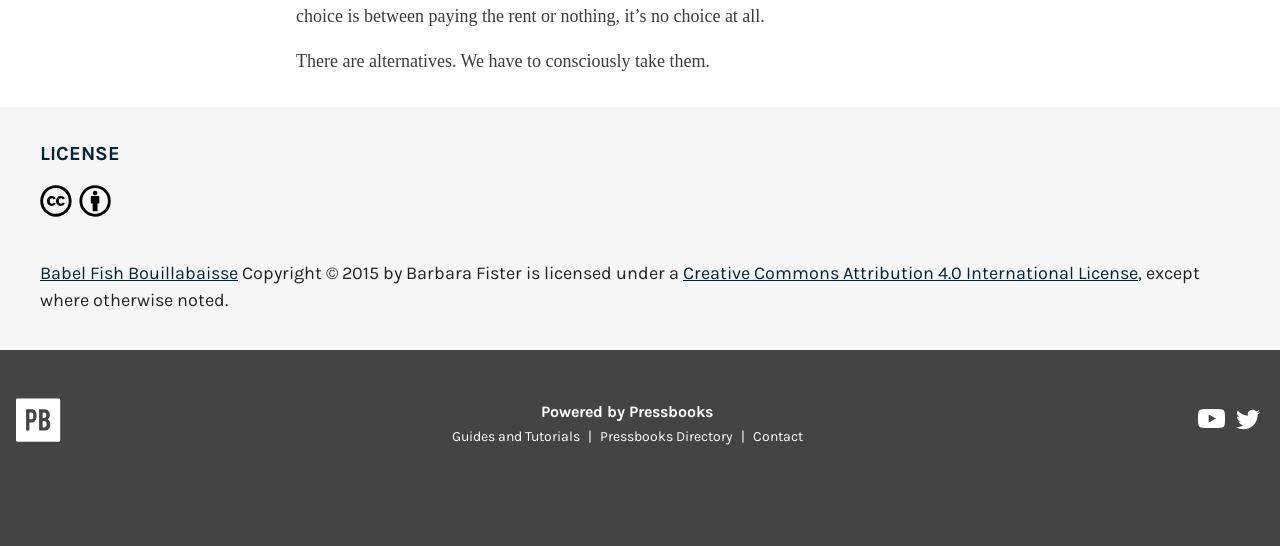Utilize the details in the image to thoroughly answer the following question: Who is the copyright holder?

The copyright holder can be identified by looking at the text 'Copyright © 2015 by' followed by the name 'Barbara Fister'.